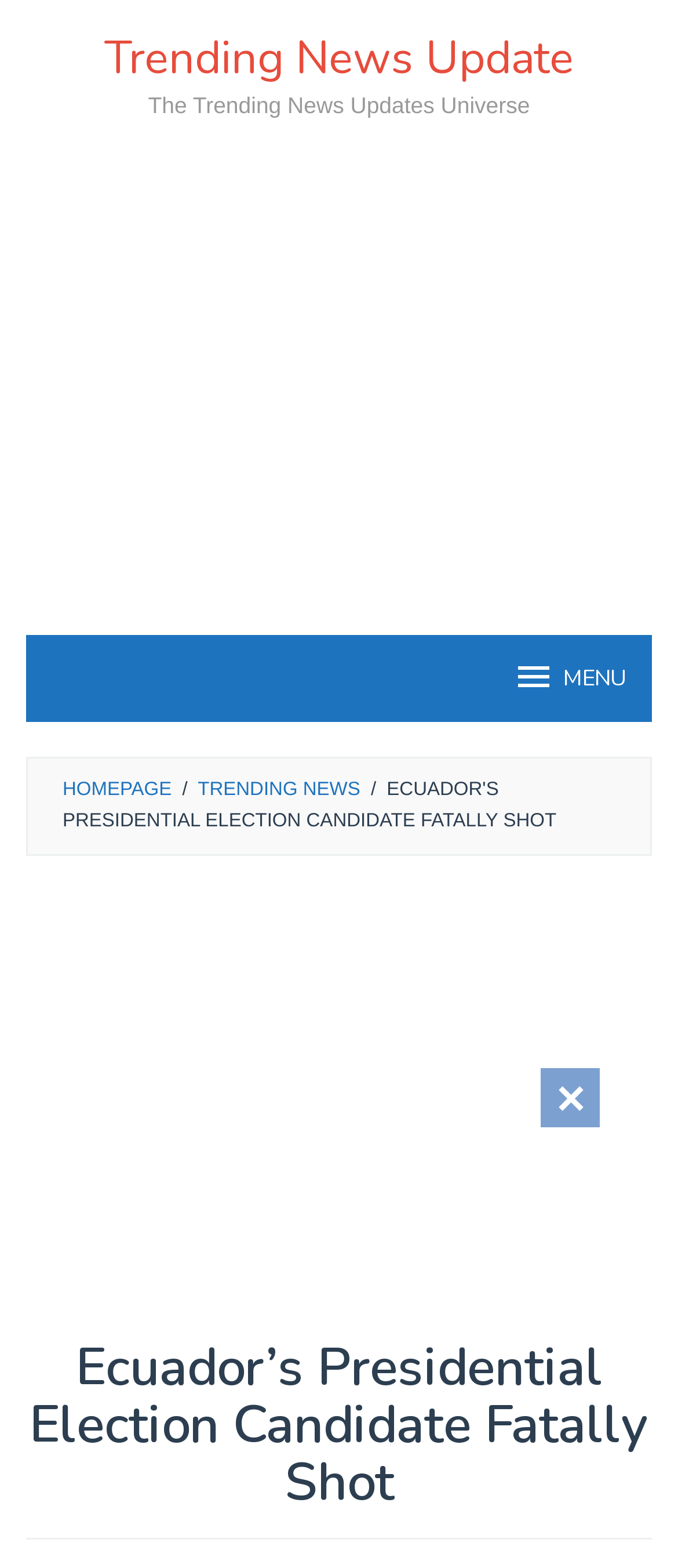Identify the webpage's primary heading and generate its text.

Ecuador’s Presidential Election Candidate Fatally Shot